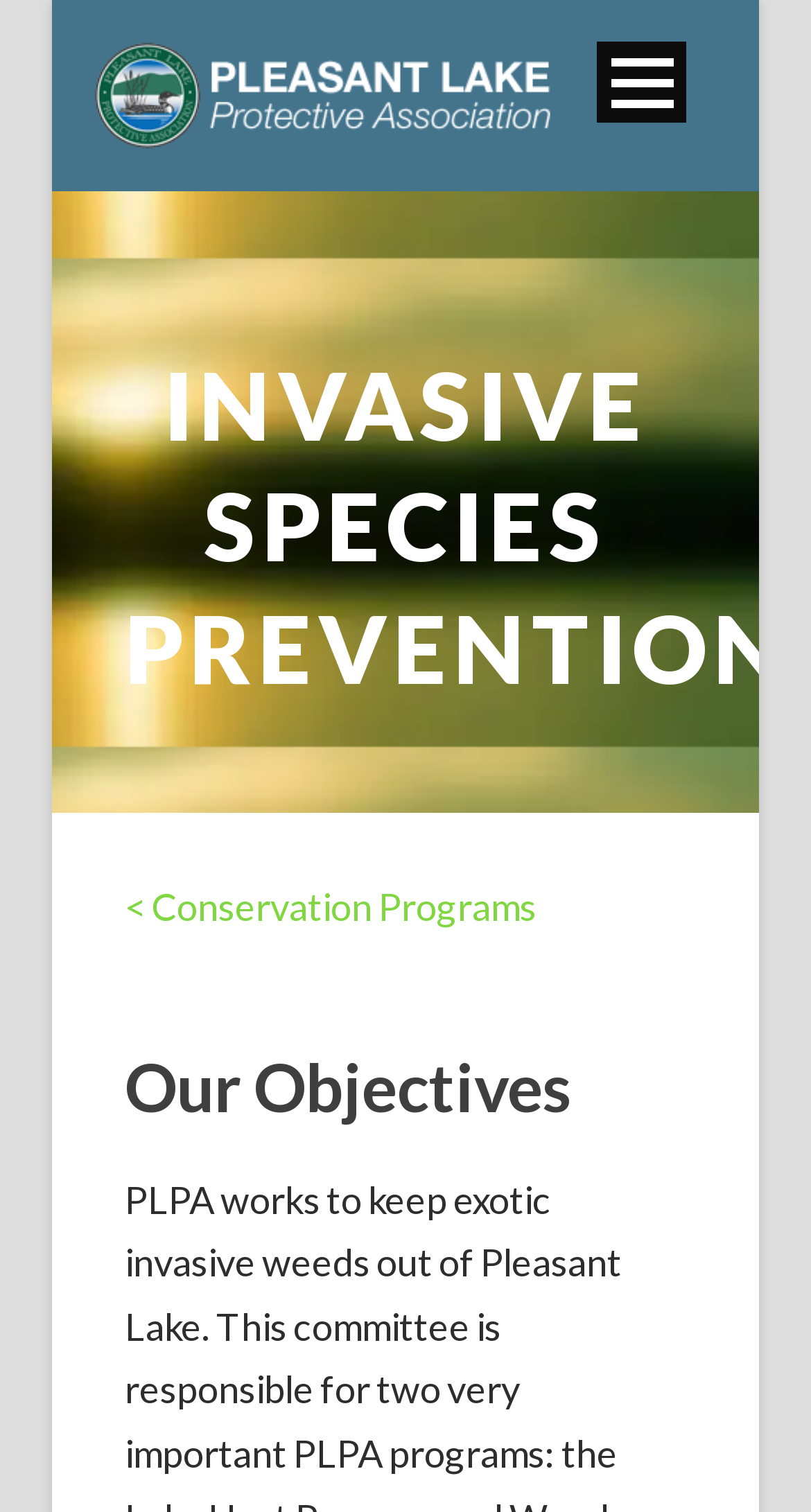Find and specify the bounding box coordinates that correspond to the clickable region for the instruction: "Go to the about page".

[0.115, 0.126, 0.808, 0.195]